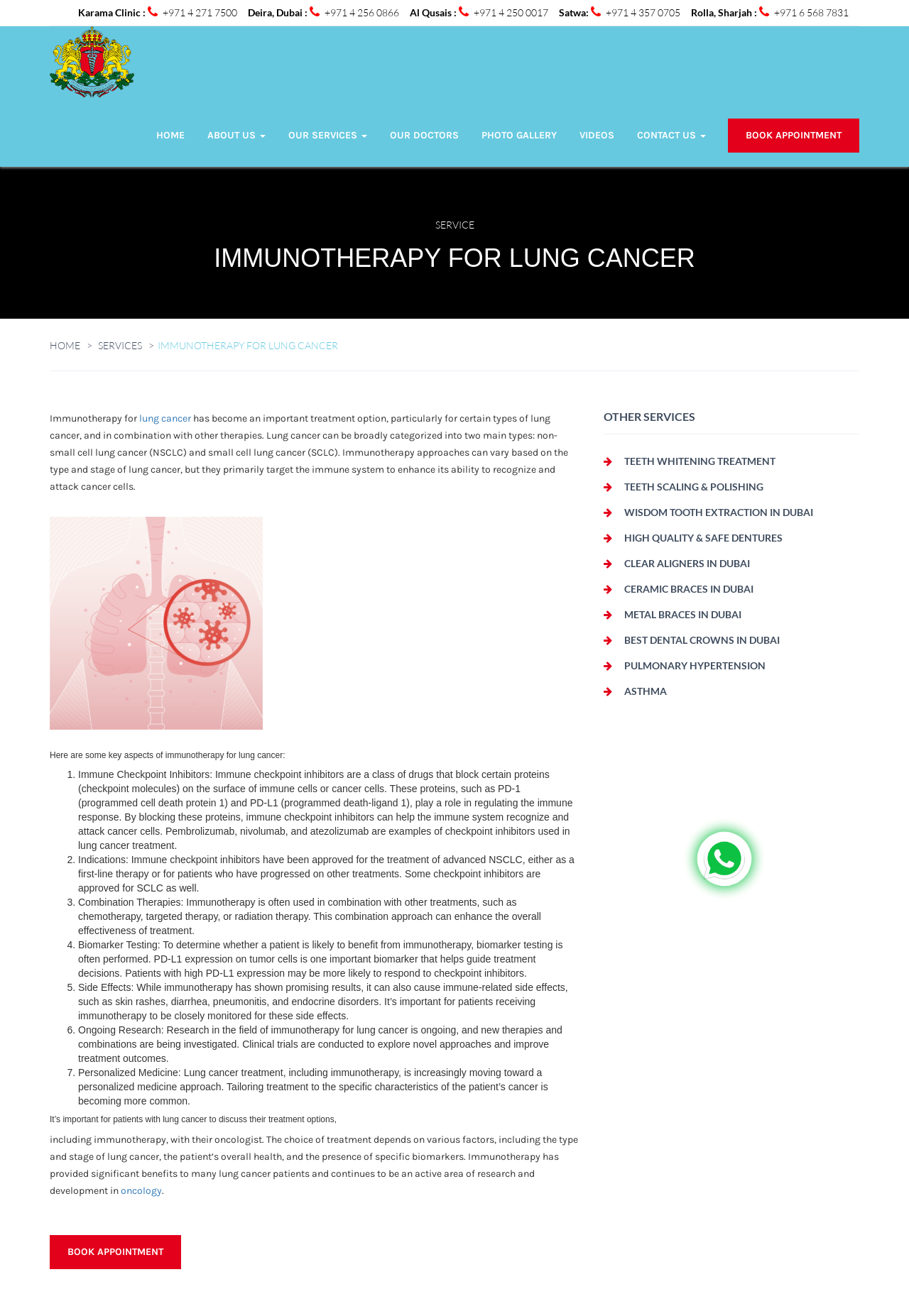Please extract the title of the webpage.

IMMUNOTHERAPY FOR LUNG CANCER